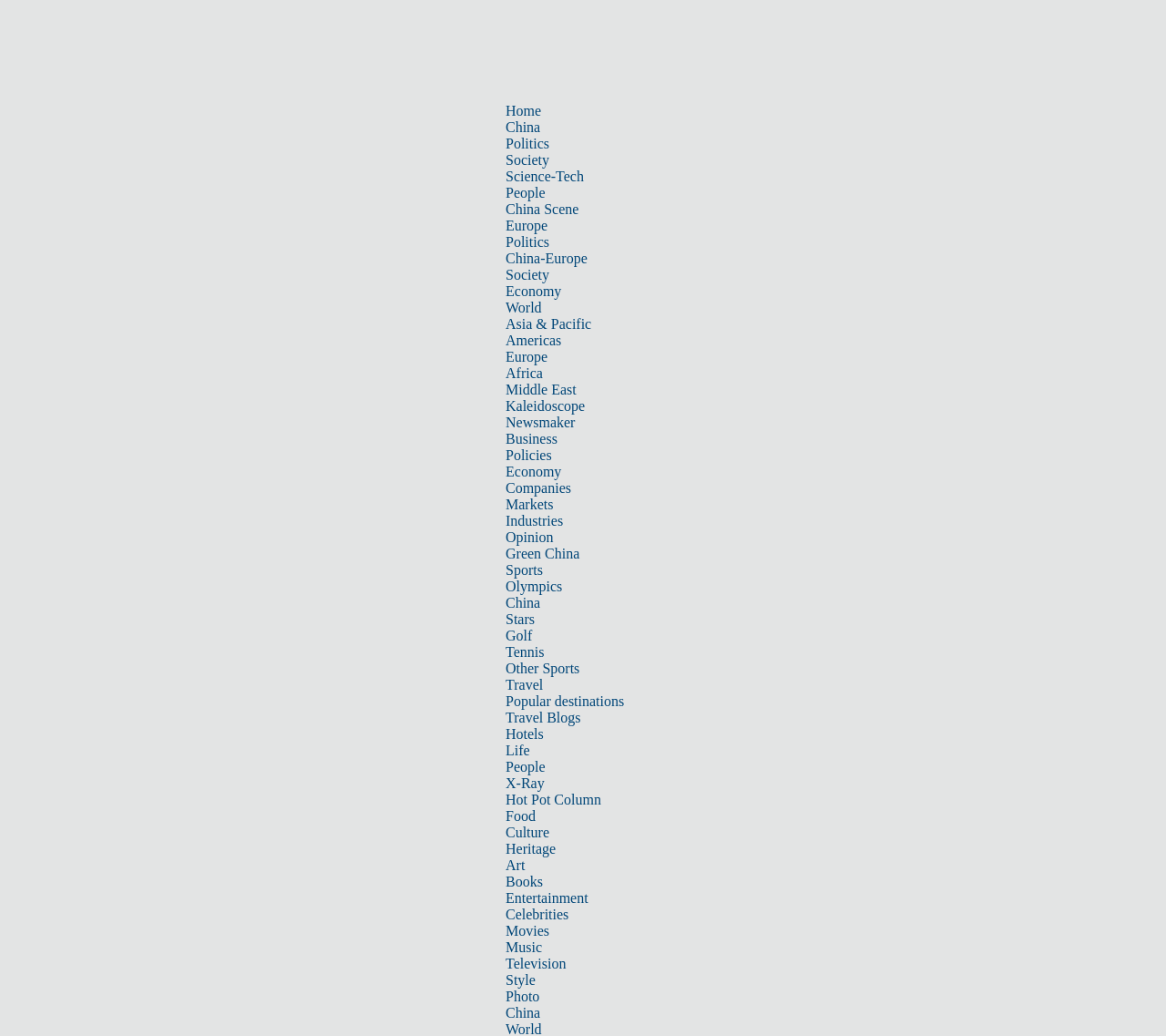Give the bounding box coordinates for the element described by: "Asia & Pacific".

[0.434, 0.305, 0.507, 0.32]